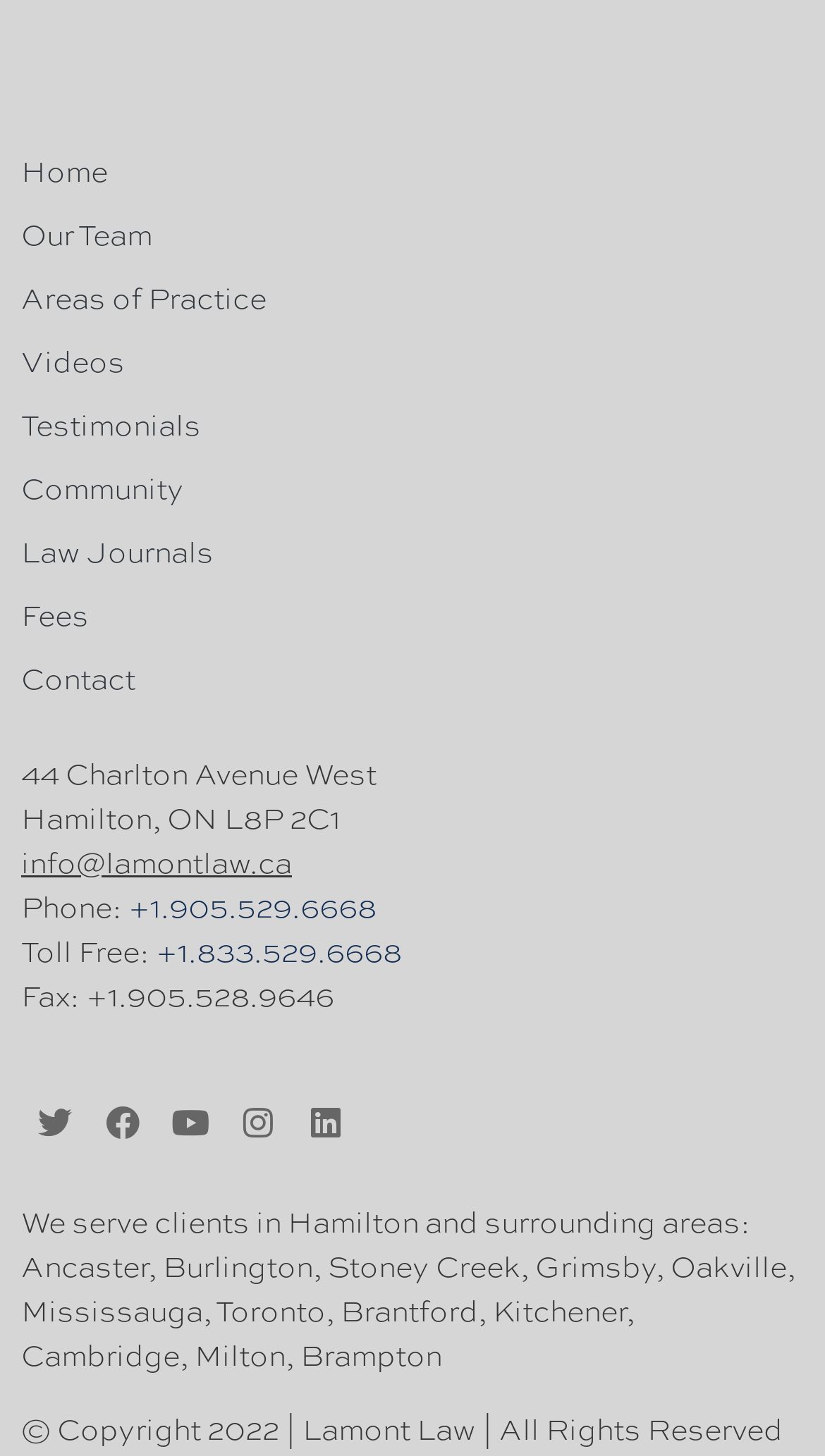Please find the bounding box coordinates of the element that needs to be clicked to perform the following instruction: "Visit the Facebook page". The bounding box coordinates should be four float numbers between 0 and 1, represented as [left, top, right, bottom].

[0.108, 0.748, 0.19, 0.794]